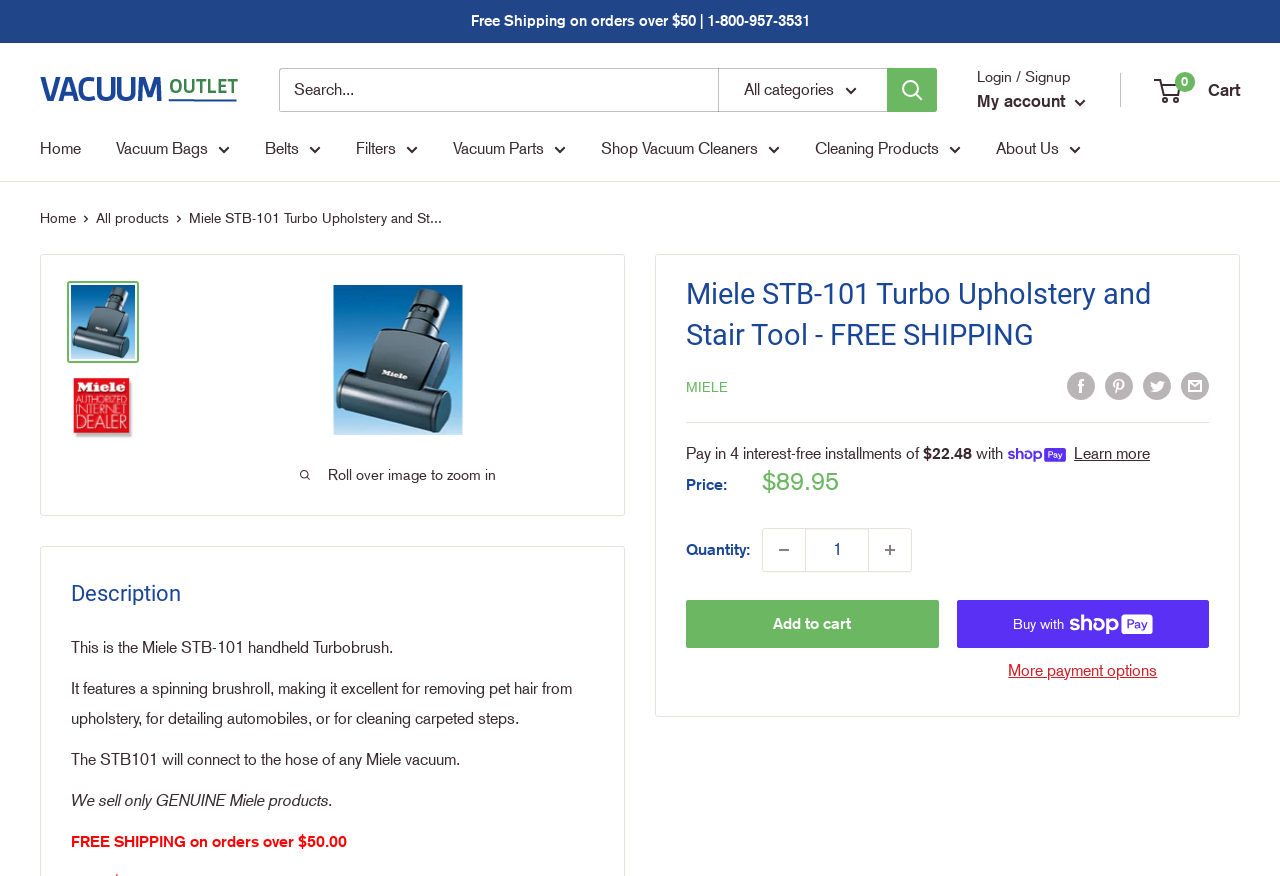Determine the bounding box coordinates for the clickable element to execute this instruction: "Add to cart". Provide the coordinates as four float numbers between 0 and 1, i.e., [left, top, right, bottom].

[0.536, 0.685, 0.733, 0.74]